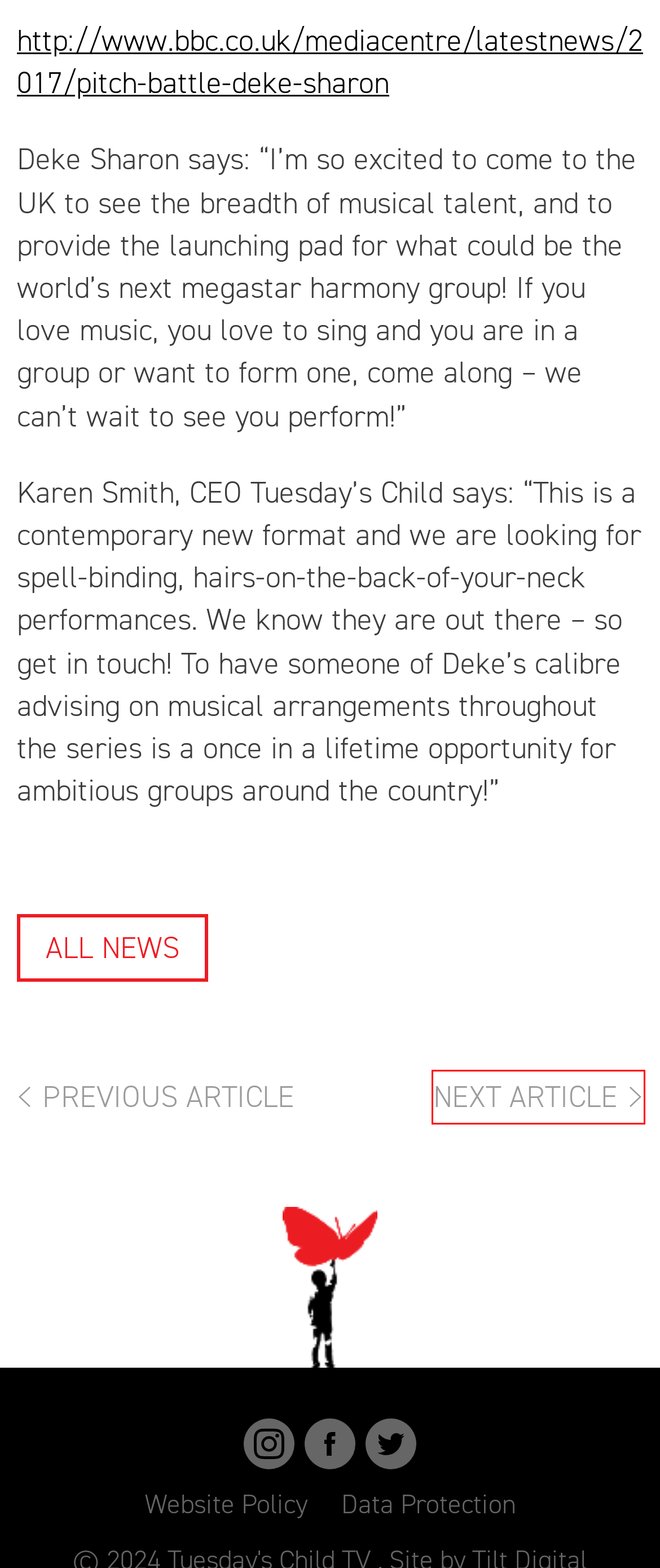Analyze the screenshot of a webpage featuring a red rectangle around an element. Pick the description that best fits the new webpage after interacting with the element inside the red bounding box. Here are the candidates:
A. Take Part - Tuesday's Child TV
B. Channel 4 Commissions New LEGO Competition Format - Tuesday's Child TV
C. Our People - Tuesday's Child TV
D. Website Policy - Tuesday's Child TV
E. Coming Very Soon... LEGO Masters - Tuesday's Child TV
F. News - Tuesday's Child TV
G. Contact Us - Tuesday's Child TV
H. About Us - Tuesday's Child TV

E